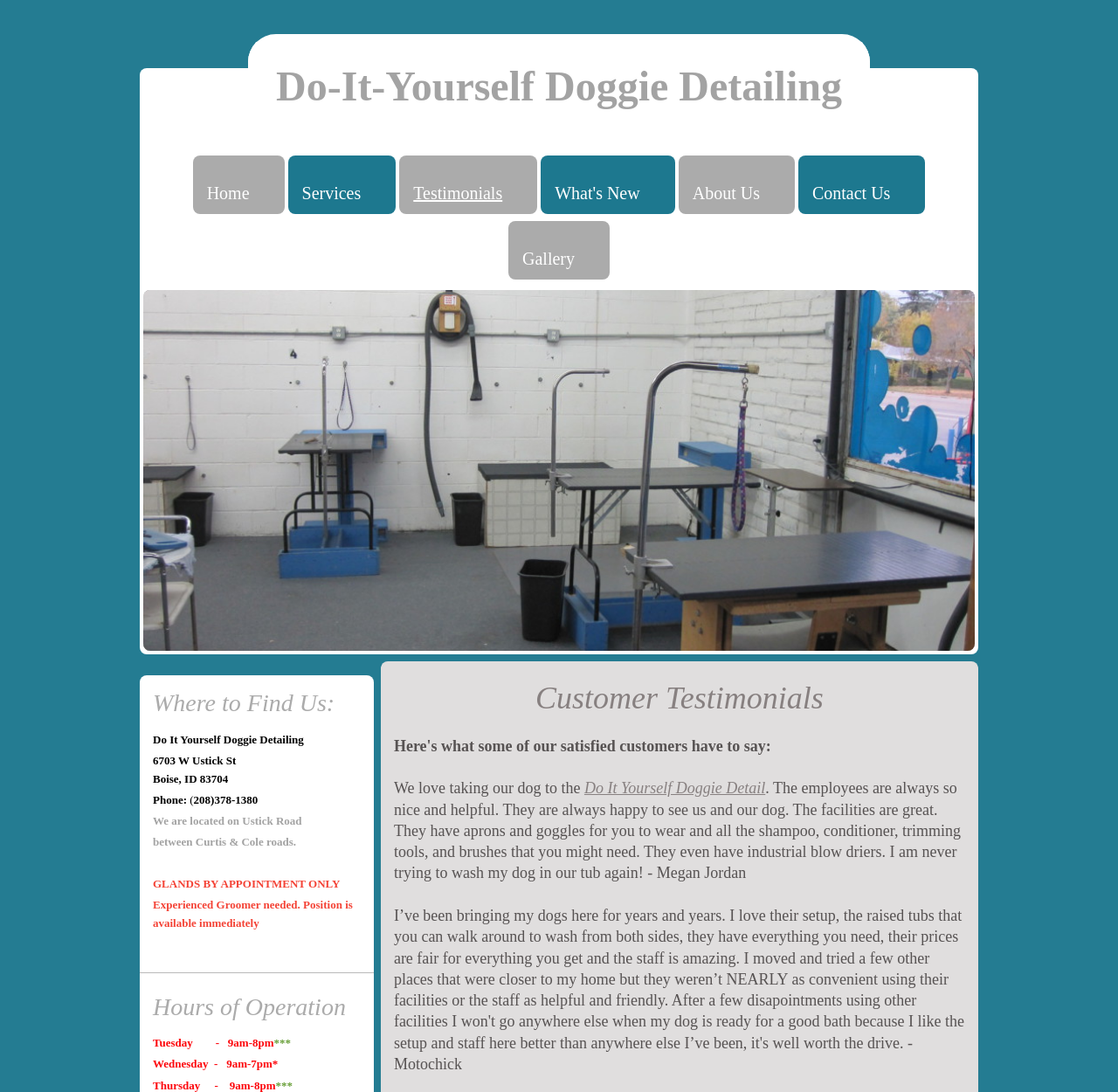Determine the bounding box coordinates of the clickable element necessary to fulfill the instruction: "Click on the 'Home' link". Provide the coordinates as four float numbers within the 0 to 1 range, i.e., [left, top, right, bottom].

[0.172, 0.142, 0.254, 0.196]